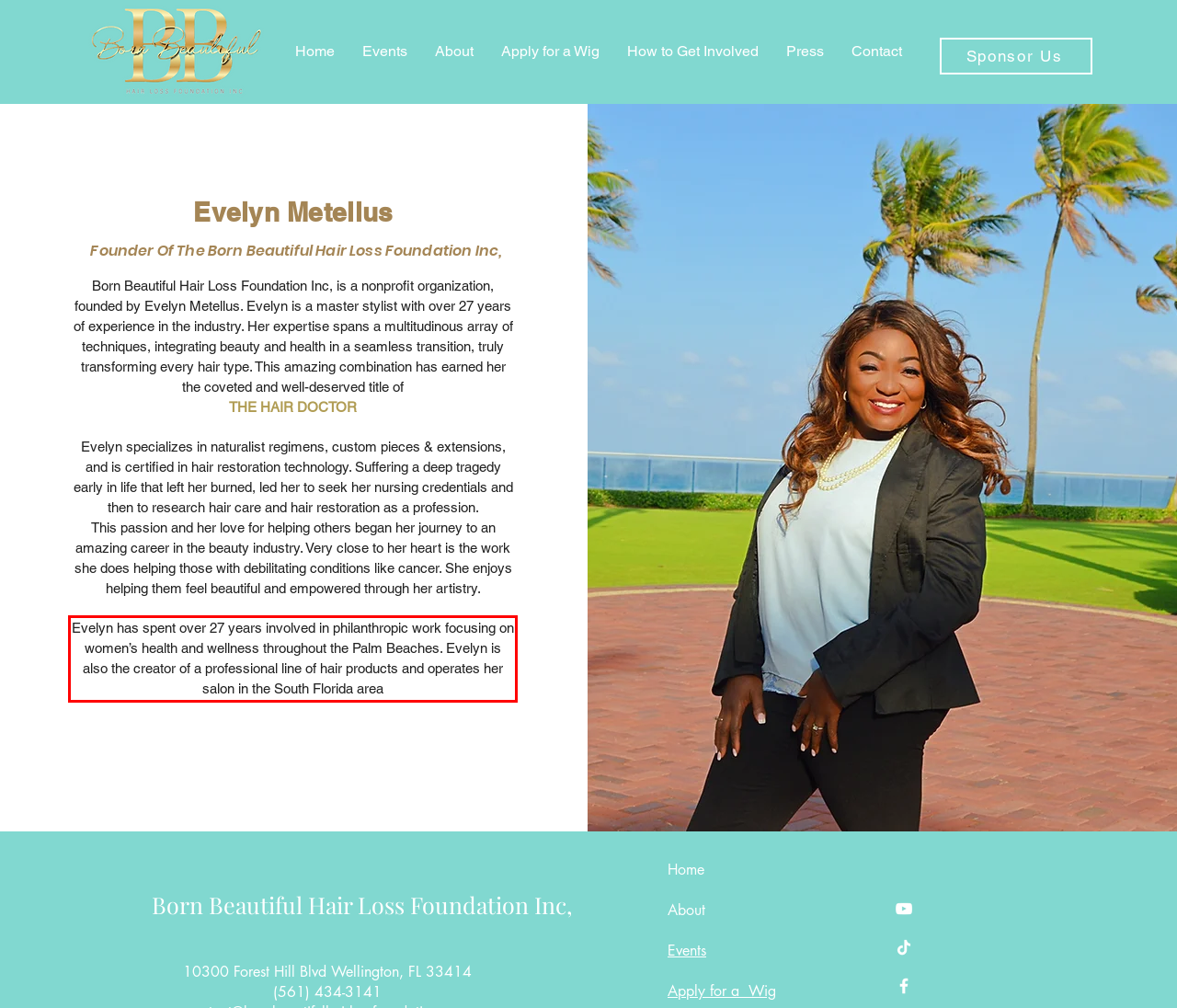Review the webpage screenshot provided, and perform OCR to extract the text from the red bounding box.

Evelyn has spent over 27 years involved in philanthropic work focusing on women’s health and wellness throughout the Palm Beaches. Evelyn is also the creator of a professional line of hair products and operates her salon in the South Florida area